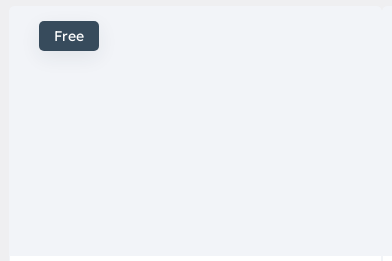Based on the image, provide a detailed and complete answer to the question: 
What style is the button designed in?

The caption describes the button as sleek and simple, which are characteristics often associated with modern design, and it is stated to be designed in a modern style.